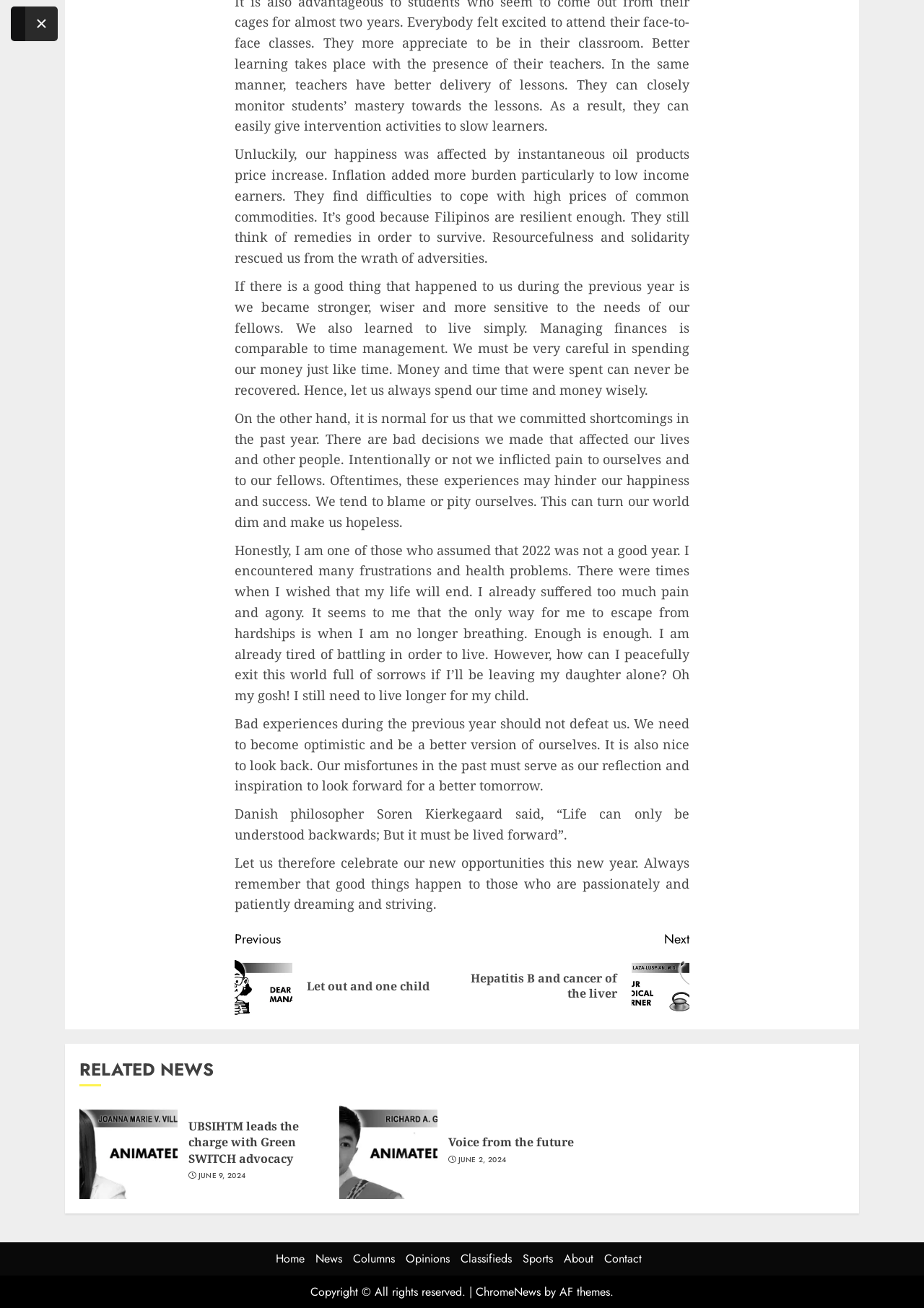Show me the bounding box coordinates of the clickable region to achieve the task as per the instruction: "Click the 'UBSIHTM leads the charge with Green SWITCH advocacy' link".

[0.204, 0.855, 0.352, 0.892]